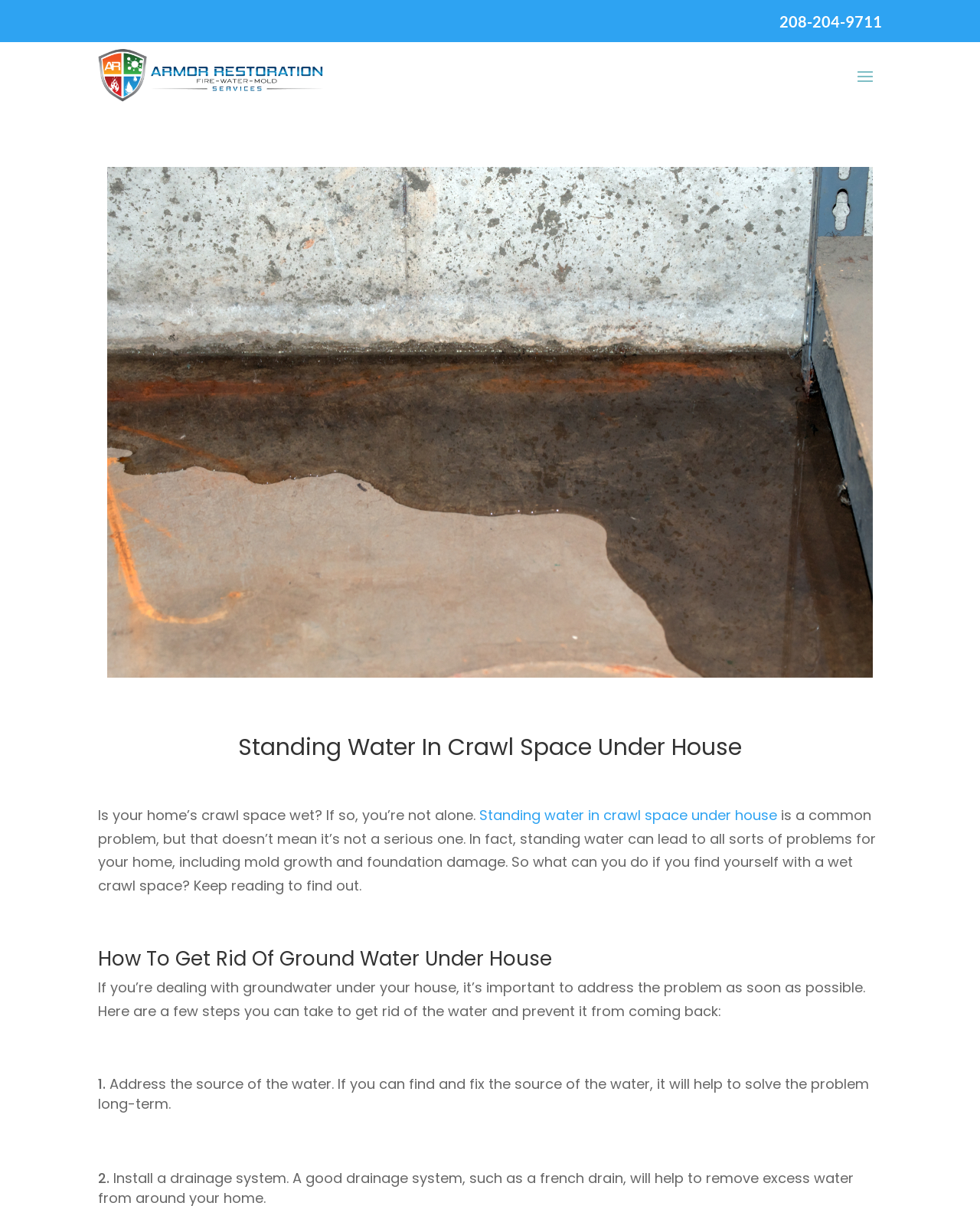What is the purpose of the webpage? Look at the image and give a one-word or short phrase answer.

To provide solutions for wet crawl spaces